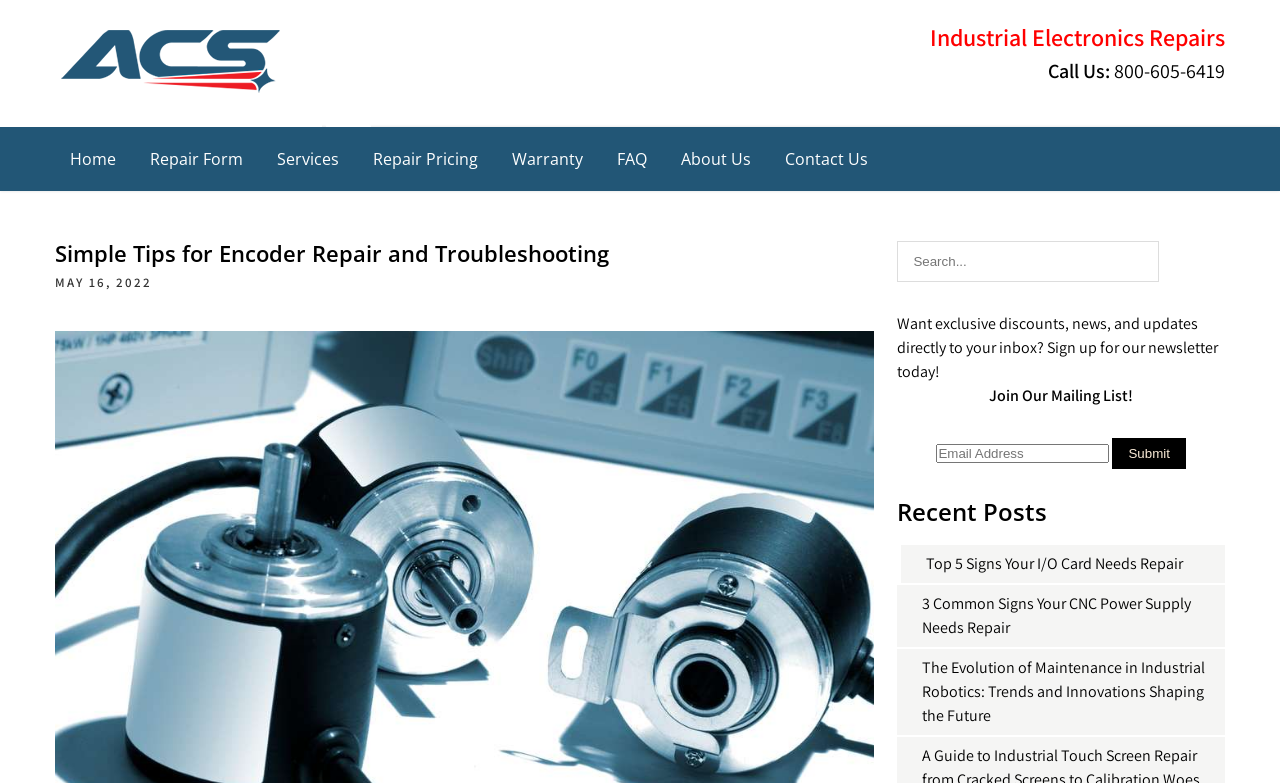Please find the bounding box coordinates for the clickable element needed to perform this instruction: "Click the 'Submit' button".

[0.869, 0.559, 0.927, 0.599]